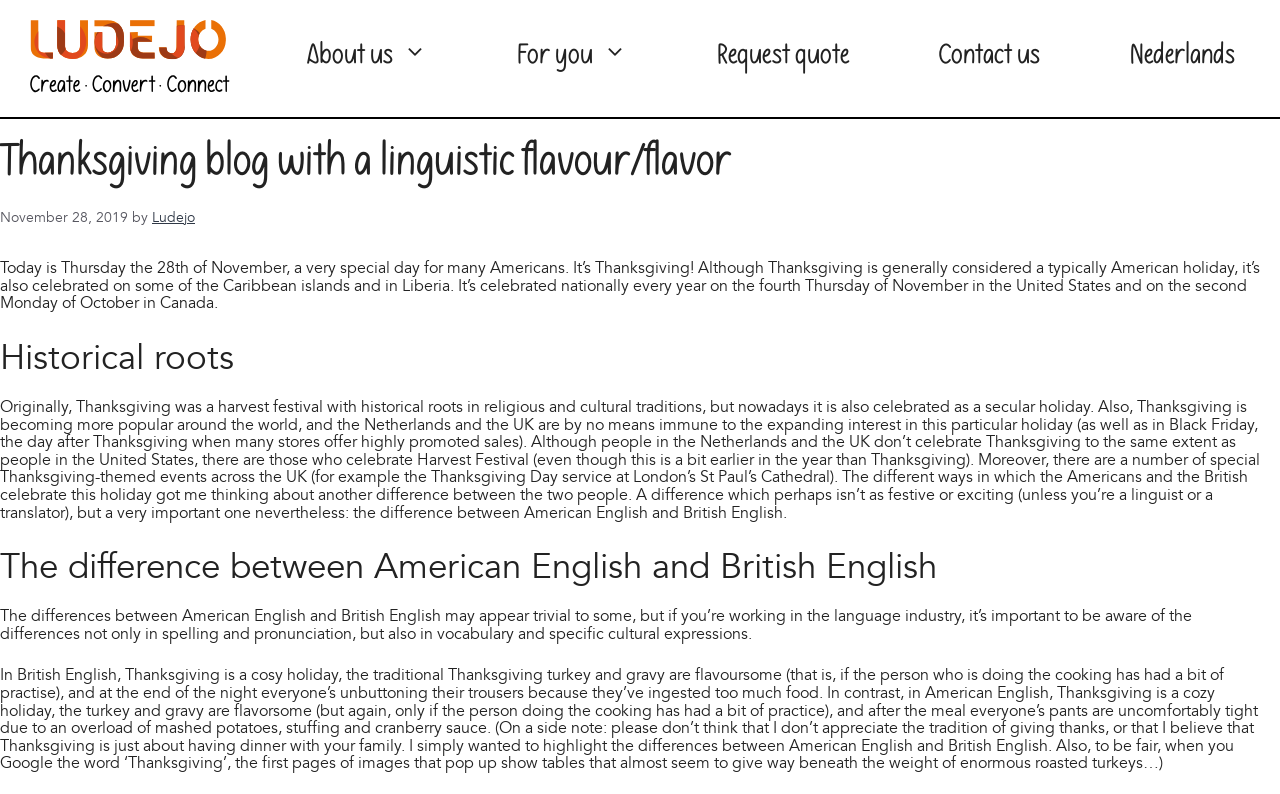Provide the bounding box coordinates of the UI element that matches the description: "Nederlands".

[0.871, 0.036, 0.977, 0.111]